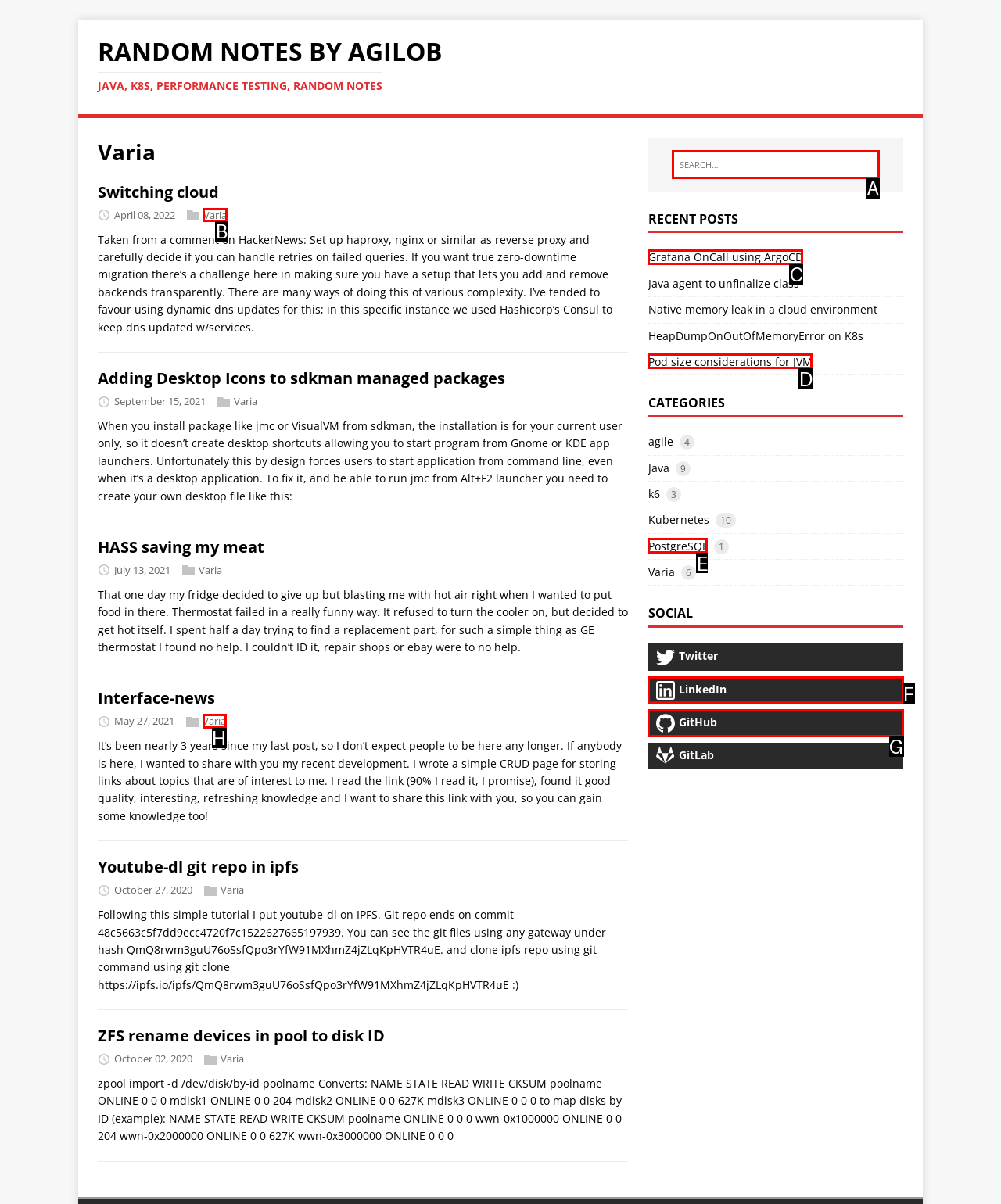Determine the HTML element to be clicked to complete the task: go to Varia's homepage. Answer by giving the letter of the selected option.

B